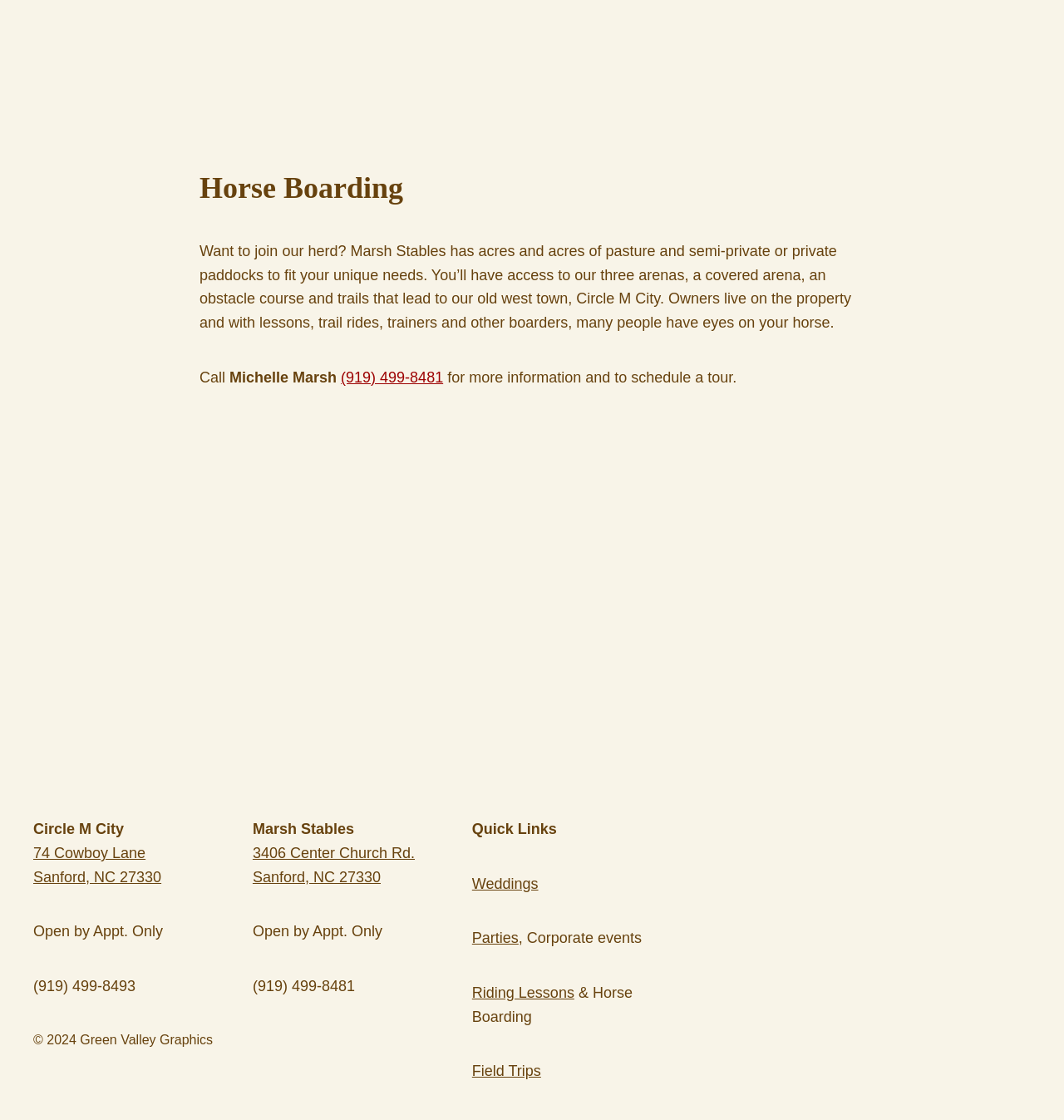Determine the bounding box coordinates for the area that needs to be clicked to fulfill this task: "Learn more about riding lessons". The coordinates must be given as four float numbers between 0 and 1, i.e., [left, top, right, bottom].

[0.444, 0.879, 0.54, 0.894]